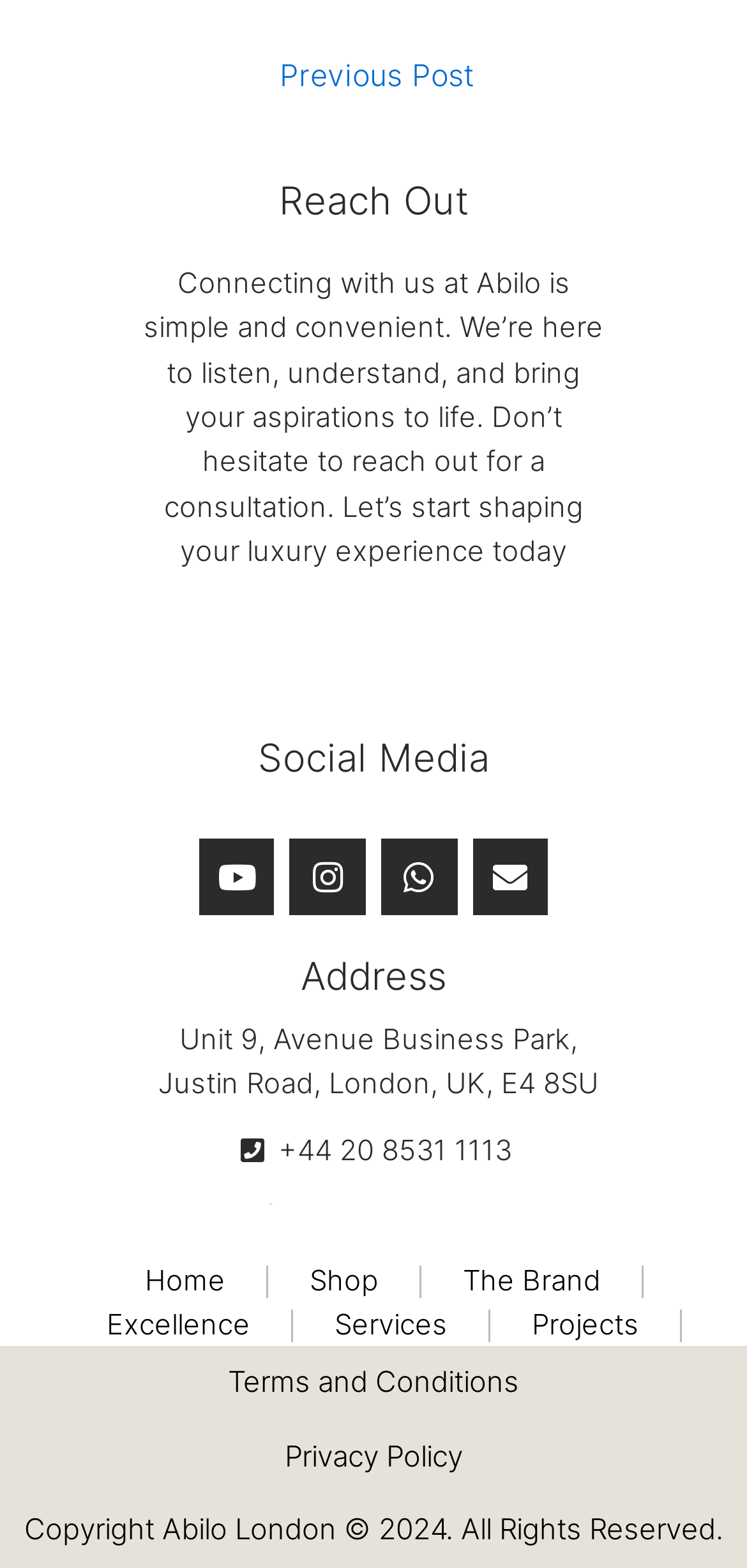What is the company's address?
Please use the visual content to give a single word or phrase answer.

Unit 9, Avenue Business Park, Justin Road, London, UK, E4 8SU